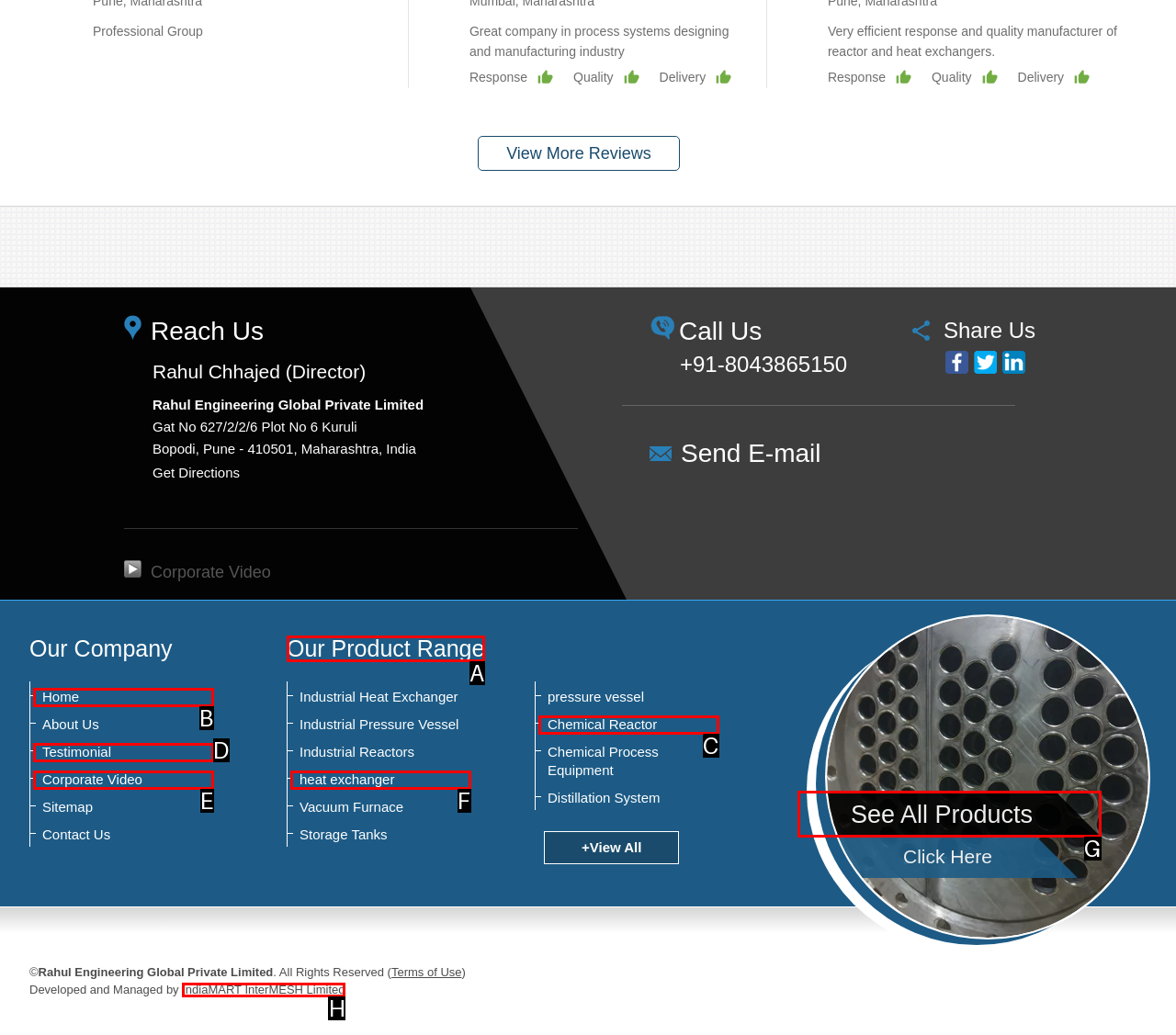Identify which HTML element matches the description: See All Products. Answer with the correct option's letter.

G